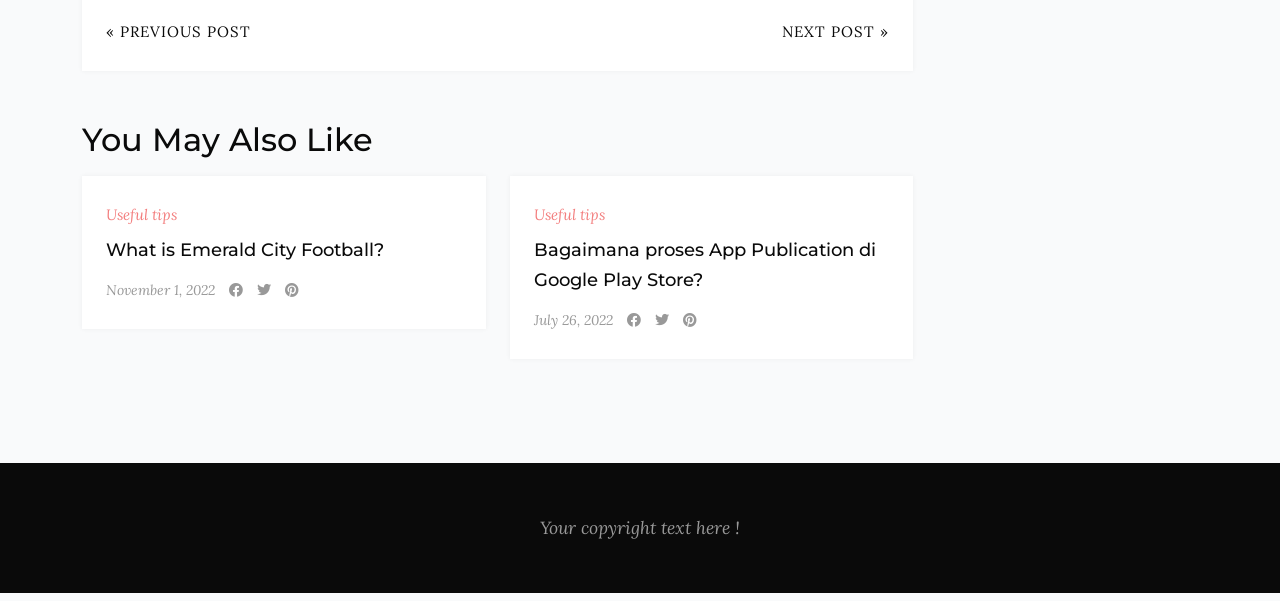How many articles are there on the webpage?
Give a one-word or short-phrase answer derived from the screenshot.

2